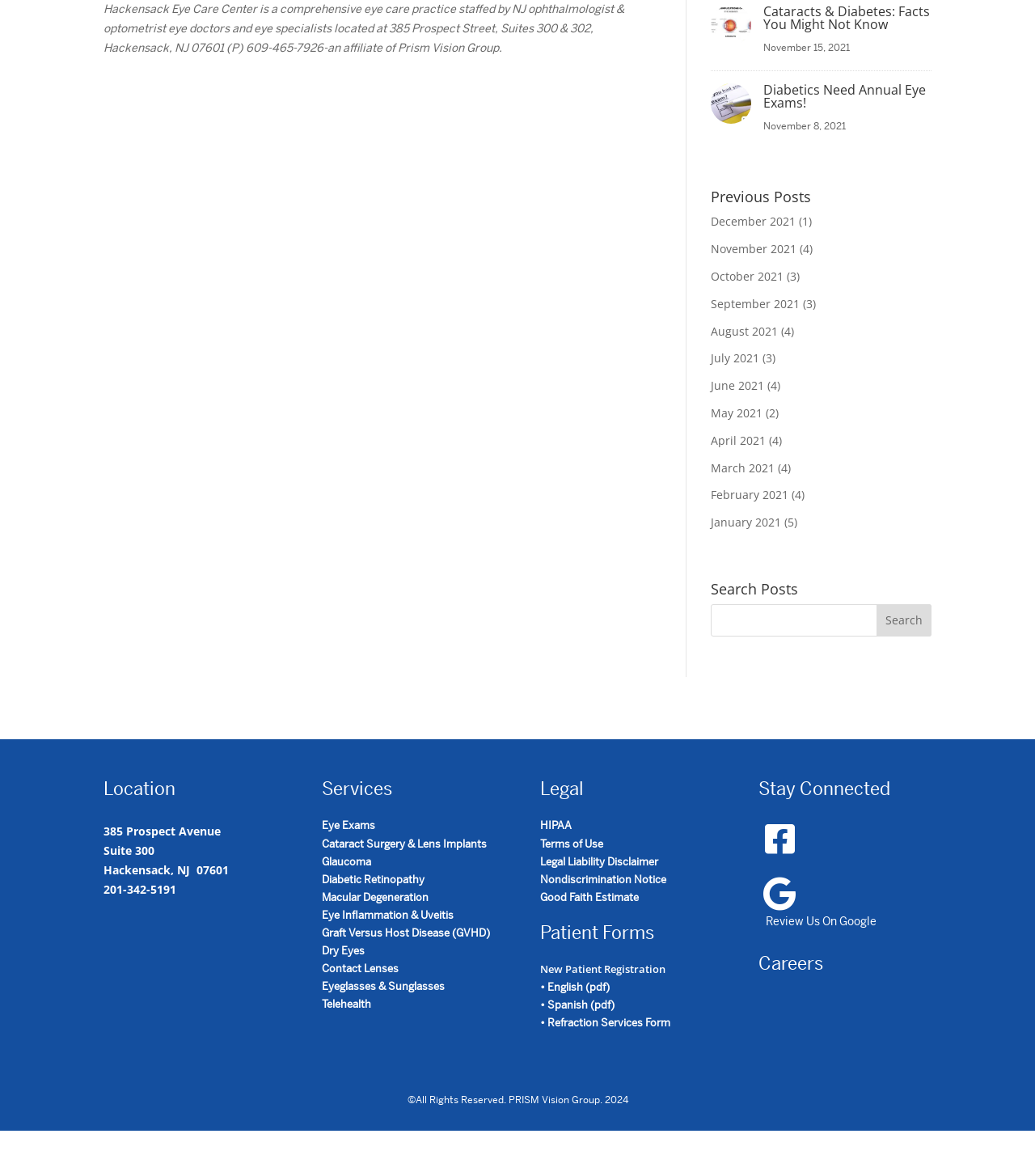Find the bounding box coordinates of the element to click in order to complete this instruction: "Search for posts". The bounding box coordinates must be four float numbers between 0 and 1, denoted as [left, top, right, bottom].

[0.687, 0.513, 0.9, 0.541]